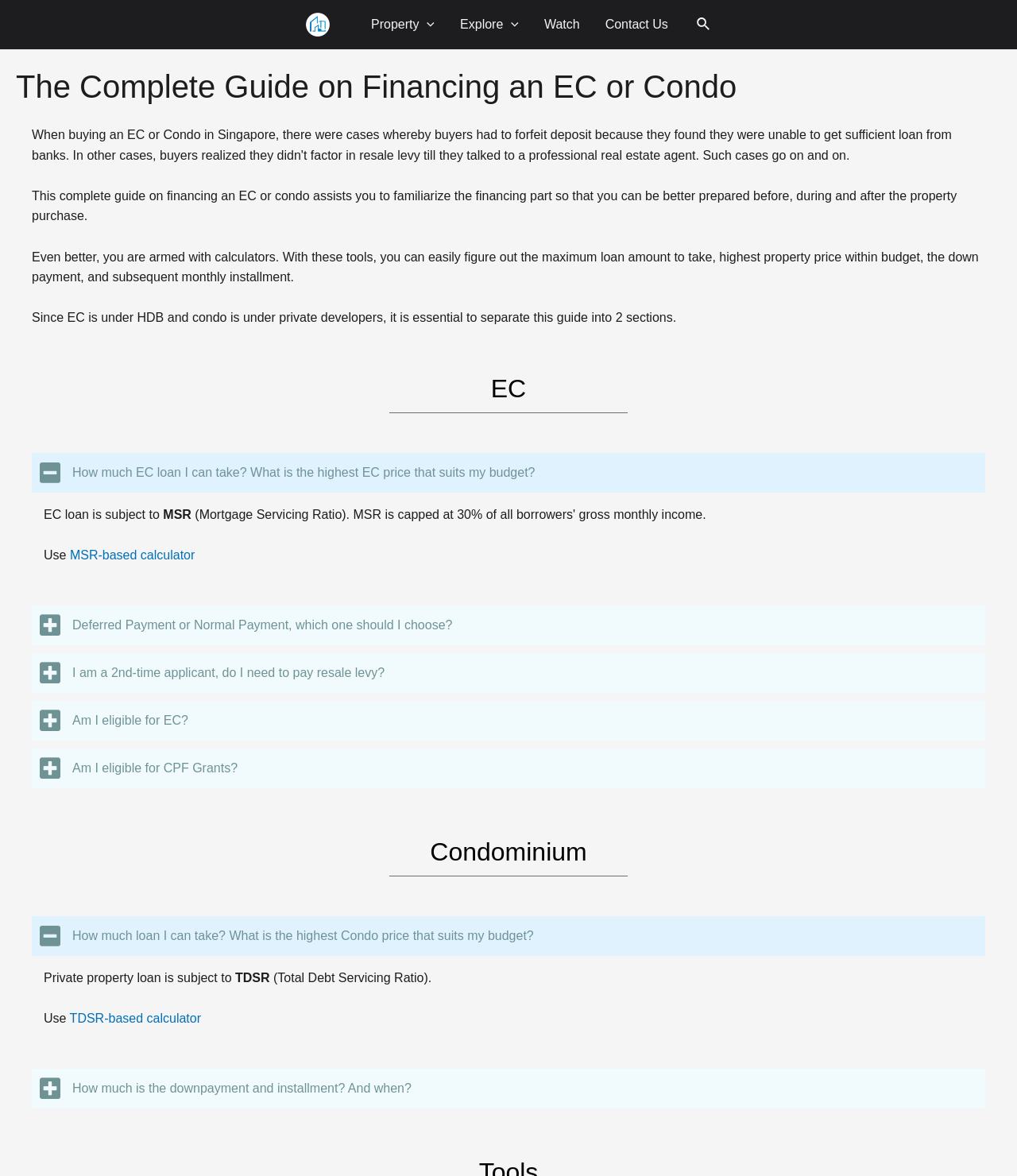Please determine the bounding box coordinates for the element that should be clicked to follow these instructions: "Click the 'MSR-based calculator' link".

[0.069, 0.466, 0.192, 0.478]